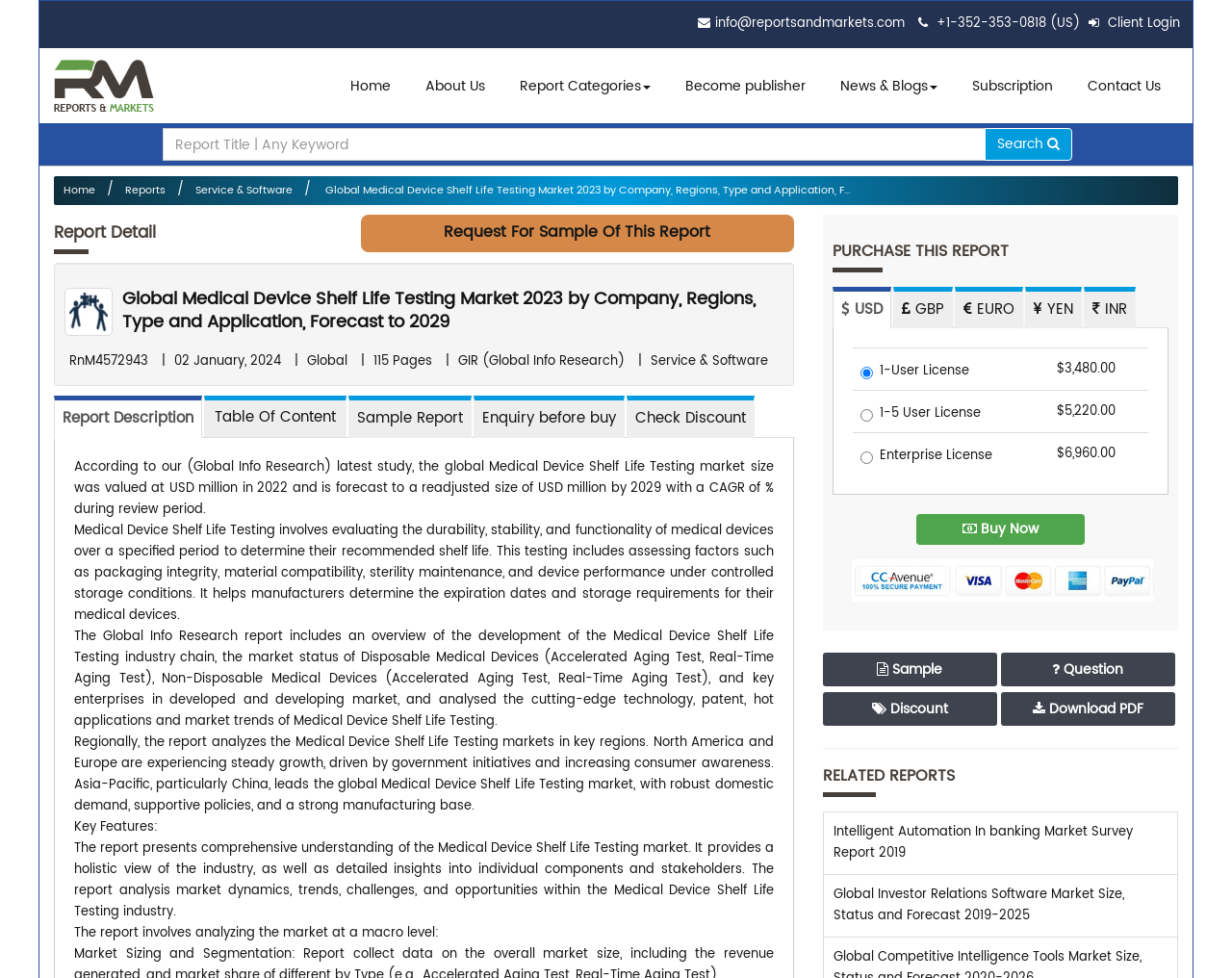For the following element description, predict the bounding box coordinates in the format (top-left x, top-left y, bottom-right x, bottom-right y). All values should be floating point numbers between 0 and 1. Description: alt="Reports and Markets logo"

[0.032, 0.05, 0.137, 0.126]